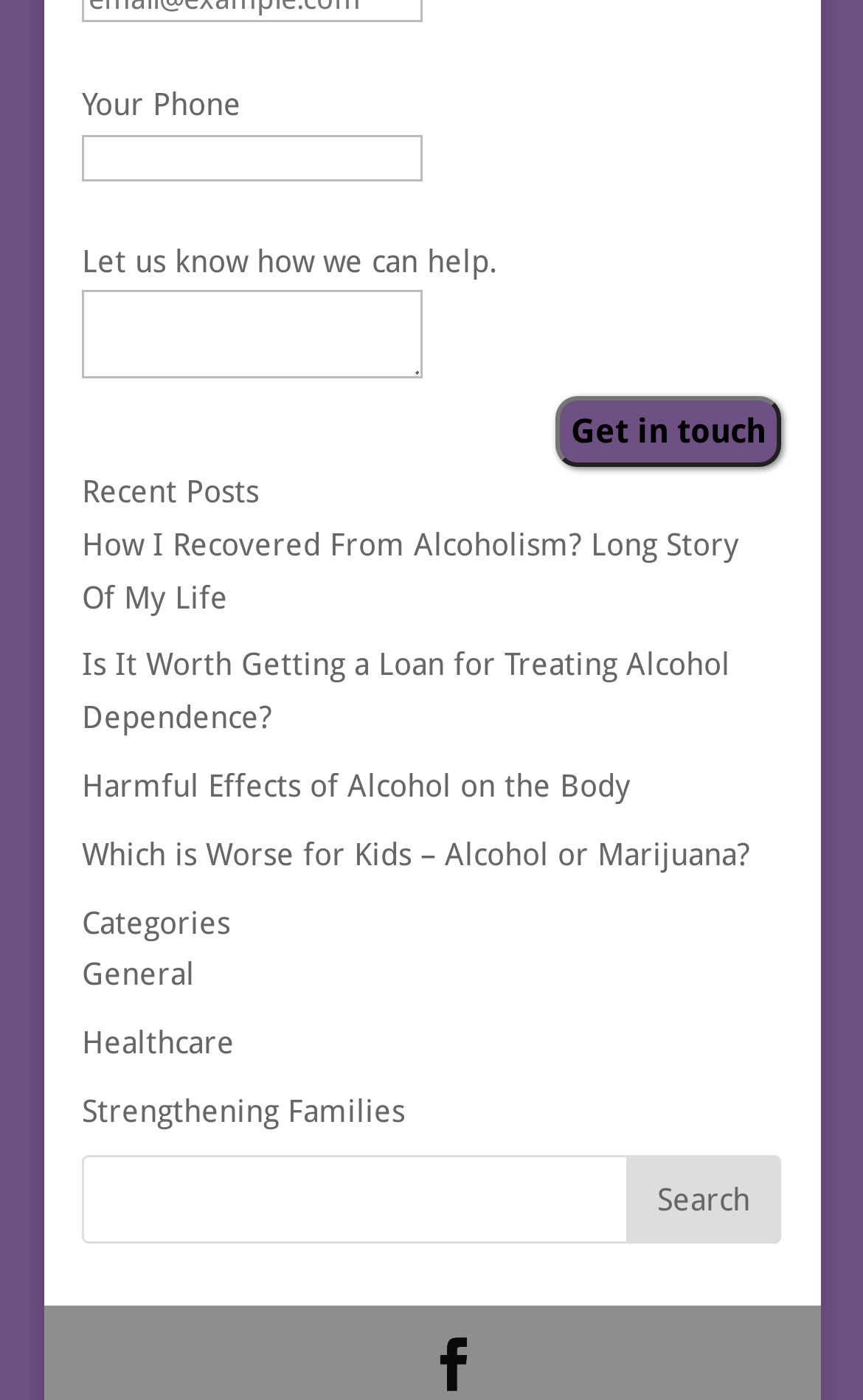Can you find the bounding box coordinates for the element that needs to be clicked to execute this instruction: "View posts in the General category"? The coordinates should be given as four float numbers between 0 and 1, i.e., [left, top, right, bottom].

[0.095, 0.683, 0.226, 0.709]